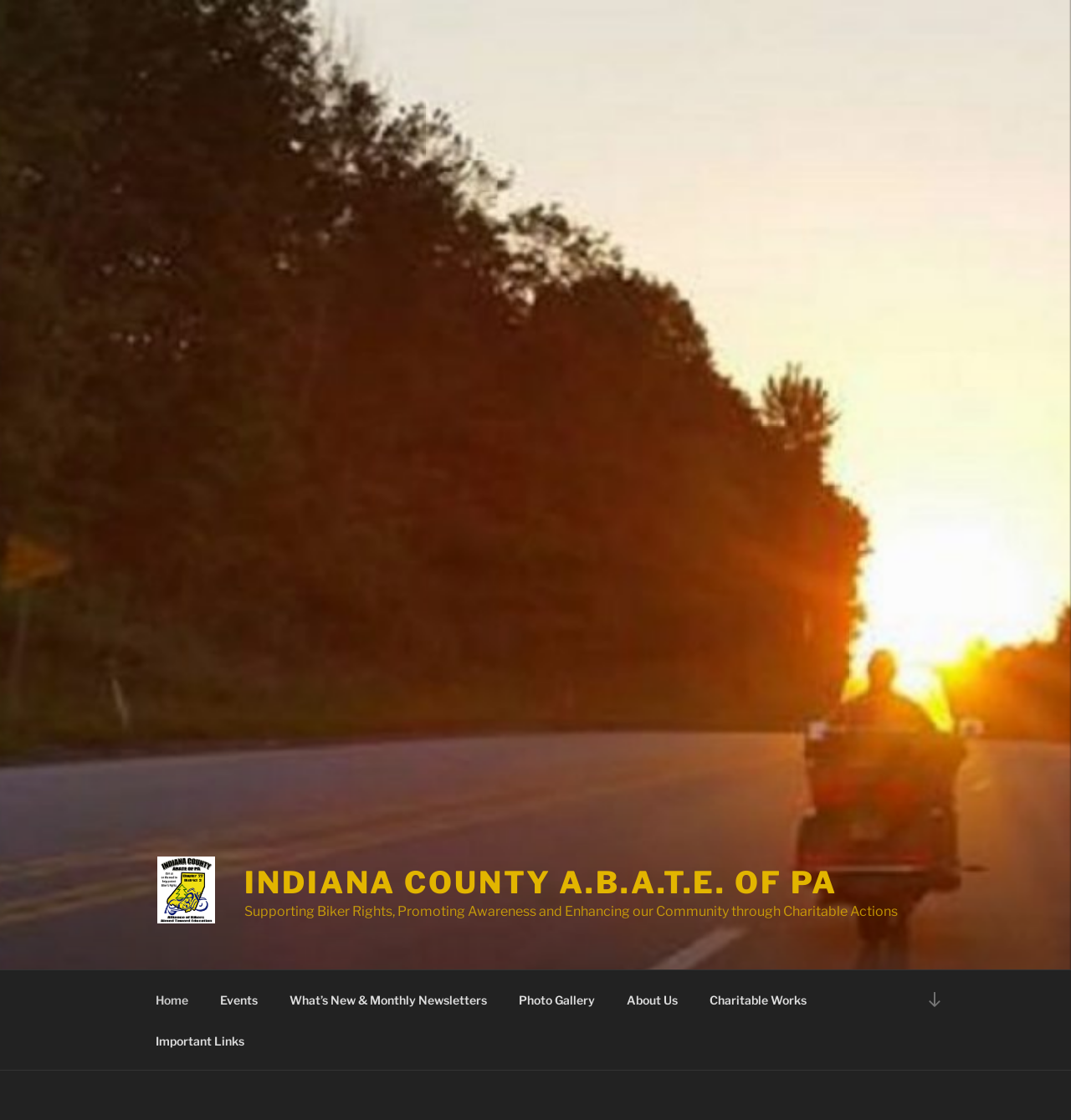How many links are in the top menu navigation bar?
Give a comprehensive and detailed explanation for the question.

The top menu navigation bar contains 8 links, which are Home, Events, What's New & Monthly Newsletters, Photo Gallery, About Us, Charitable Works, Important Links, and Scroll down to content.